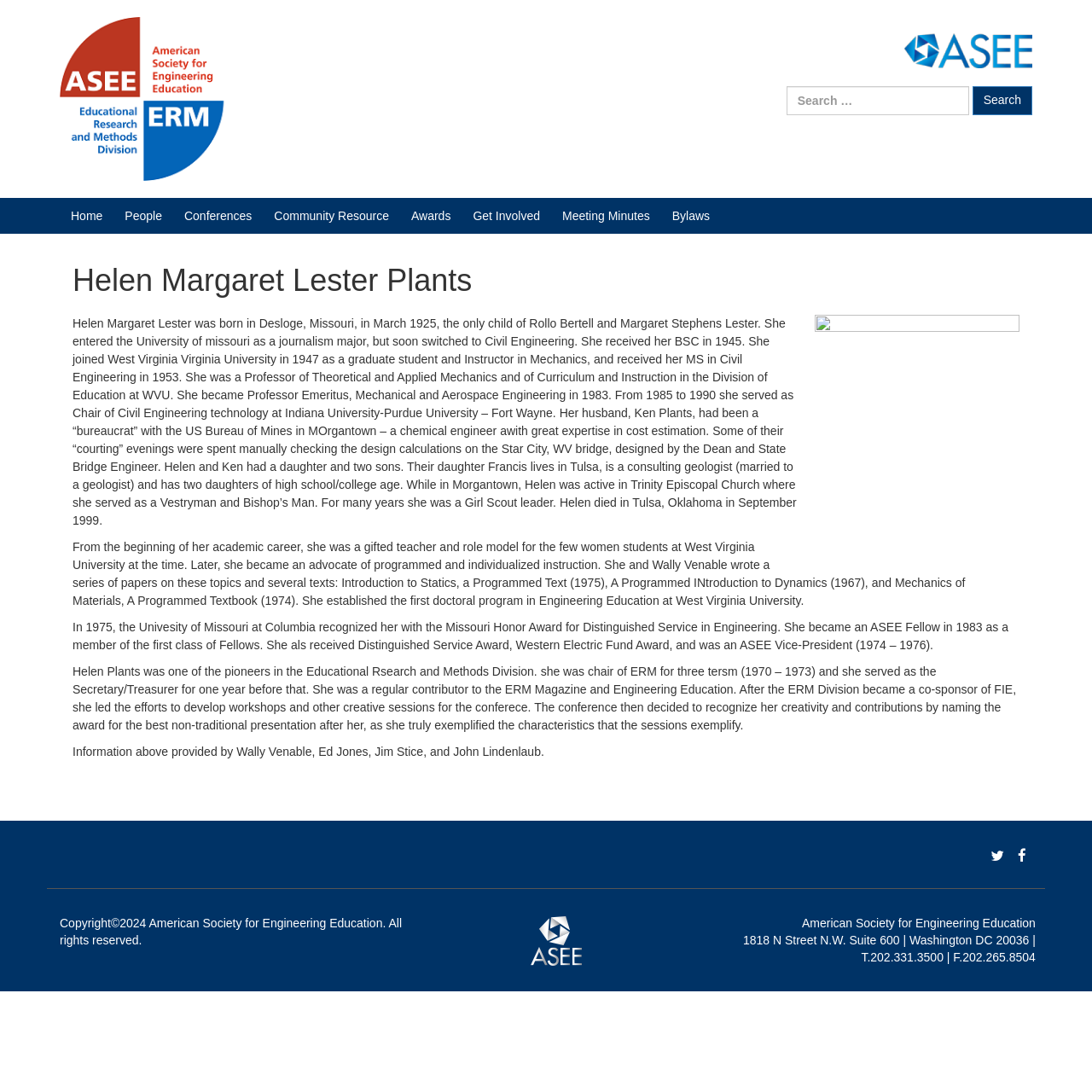Locate the bounding box of the UI element with the following description: "Skip to main menu".

[0.0, 0.0, 0.091, 0.016]